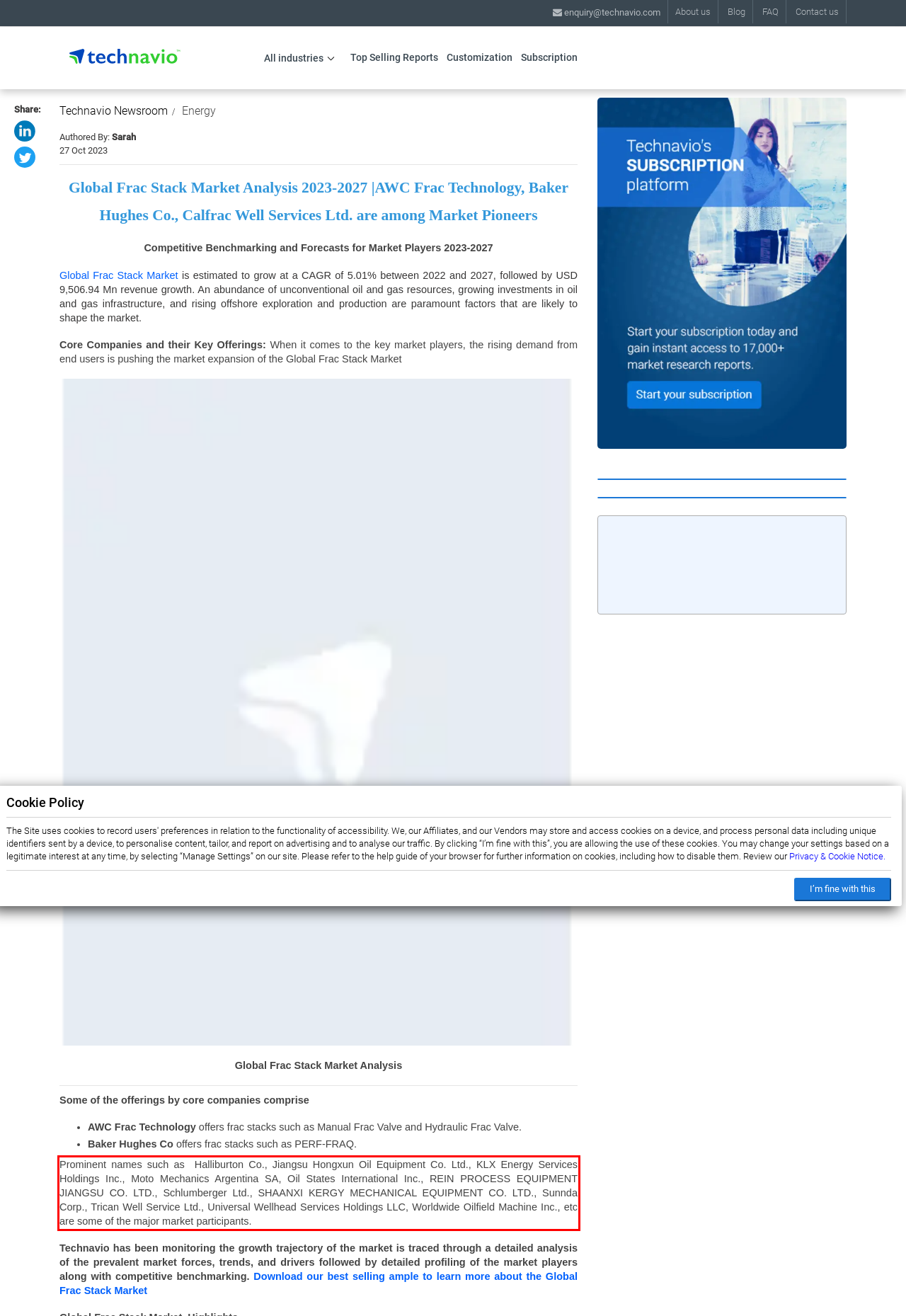Please perform OCR on the UI element surrounded by the red bounding box in the given webpage screenshot and extract its text content.

Prominent names such as Halliburton Co., Jiangsu Hongxun Oil Equipment Co. Ltd., KLX Energy Services Holdings Inc., Moto Mechanics Argentina SA, Oil States International Inc., REIN PROCESS EQUIPMENT JIANGSU CO. LTD., Schlumberger Ltd., SHAANXI KERGY MECHANICAL EQUIPMENT CO. LTD., Sunnda Corp., Trican Well Service Ltd., Universal Wellhead Services Holdings LLC, Worldwide Oilfield Machine Inc., etc are some of the major market participants.